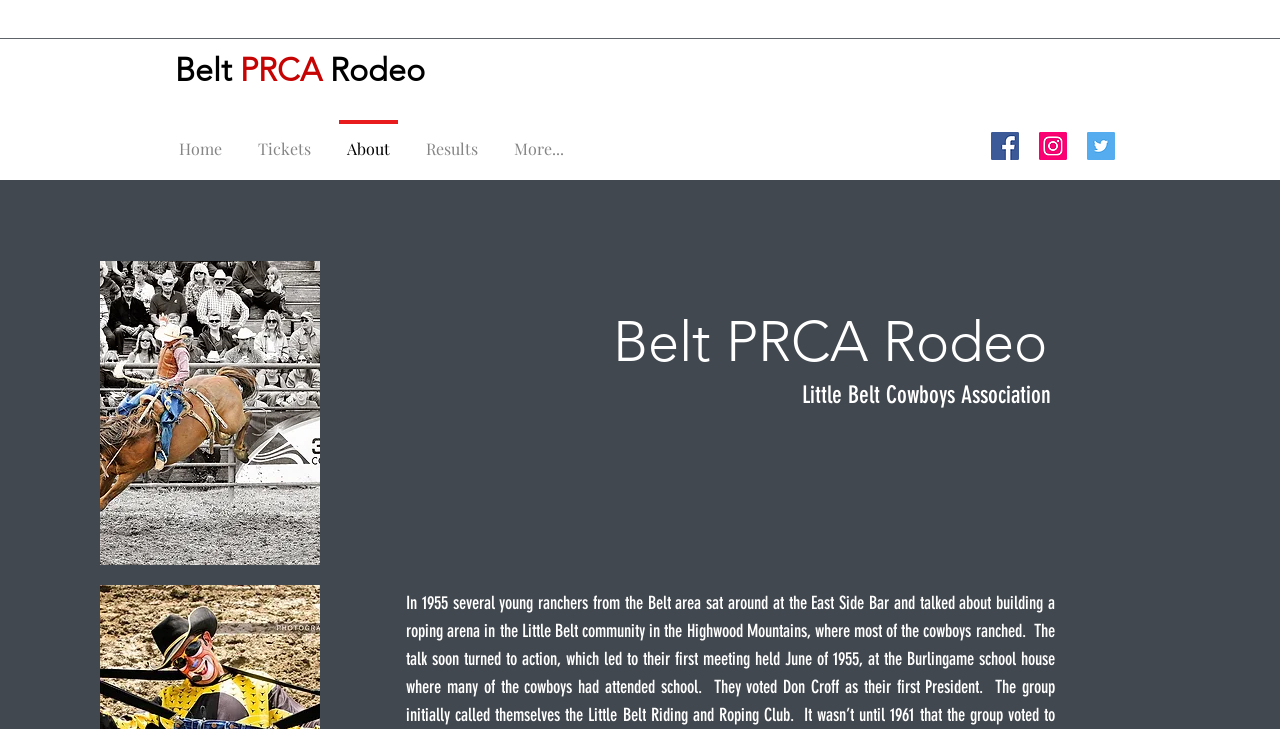Identify and provide the title of the webpage.

Belt PRCA Rodeo